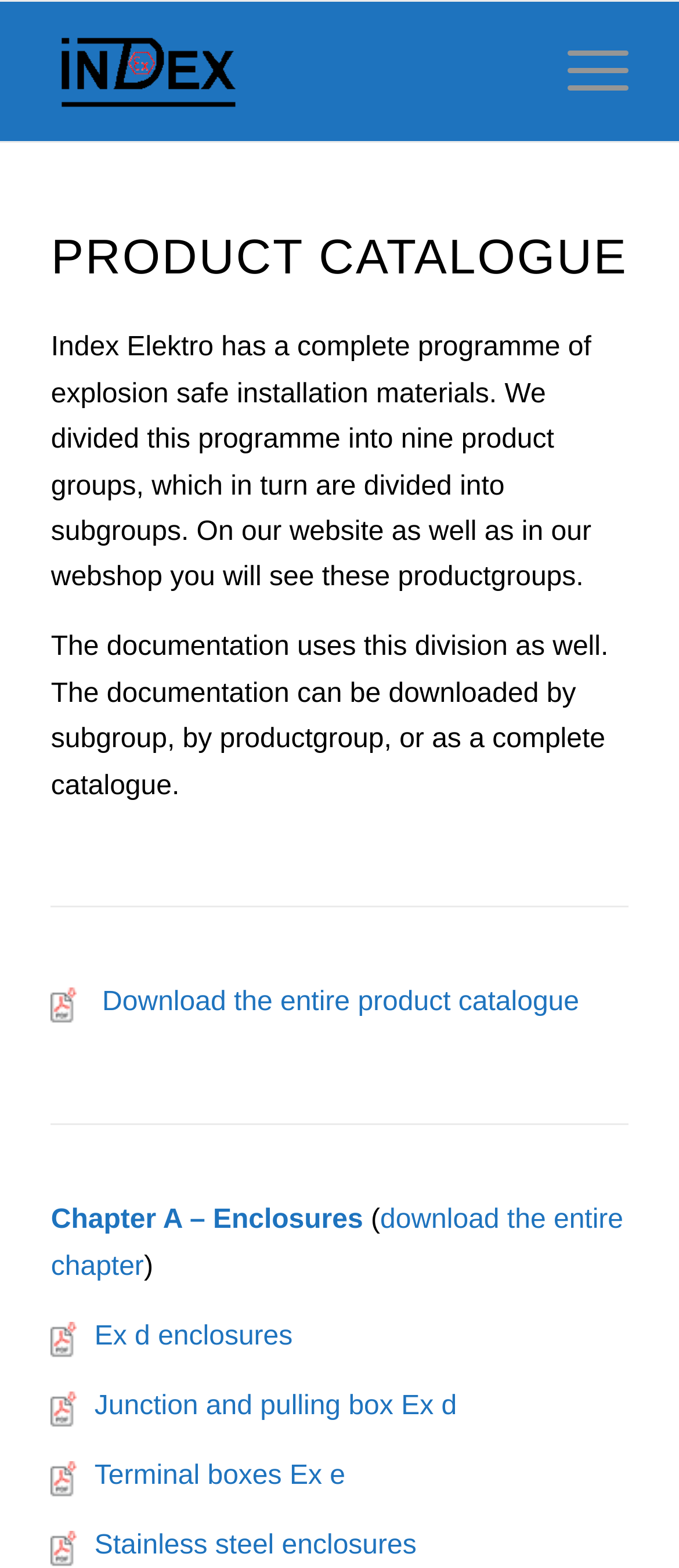Identify the bounding box coordinates of the clickable region required to complete the instruction: "Download the entire chapter A". The coordinates should be given as four float numbers within the range of 0 and 1, i.e., [left, top, right, bottom].

[0.075, 0.769, 0.918, 0.817]